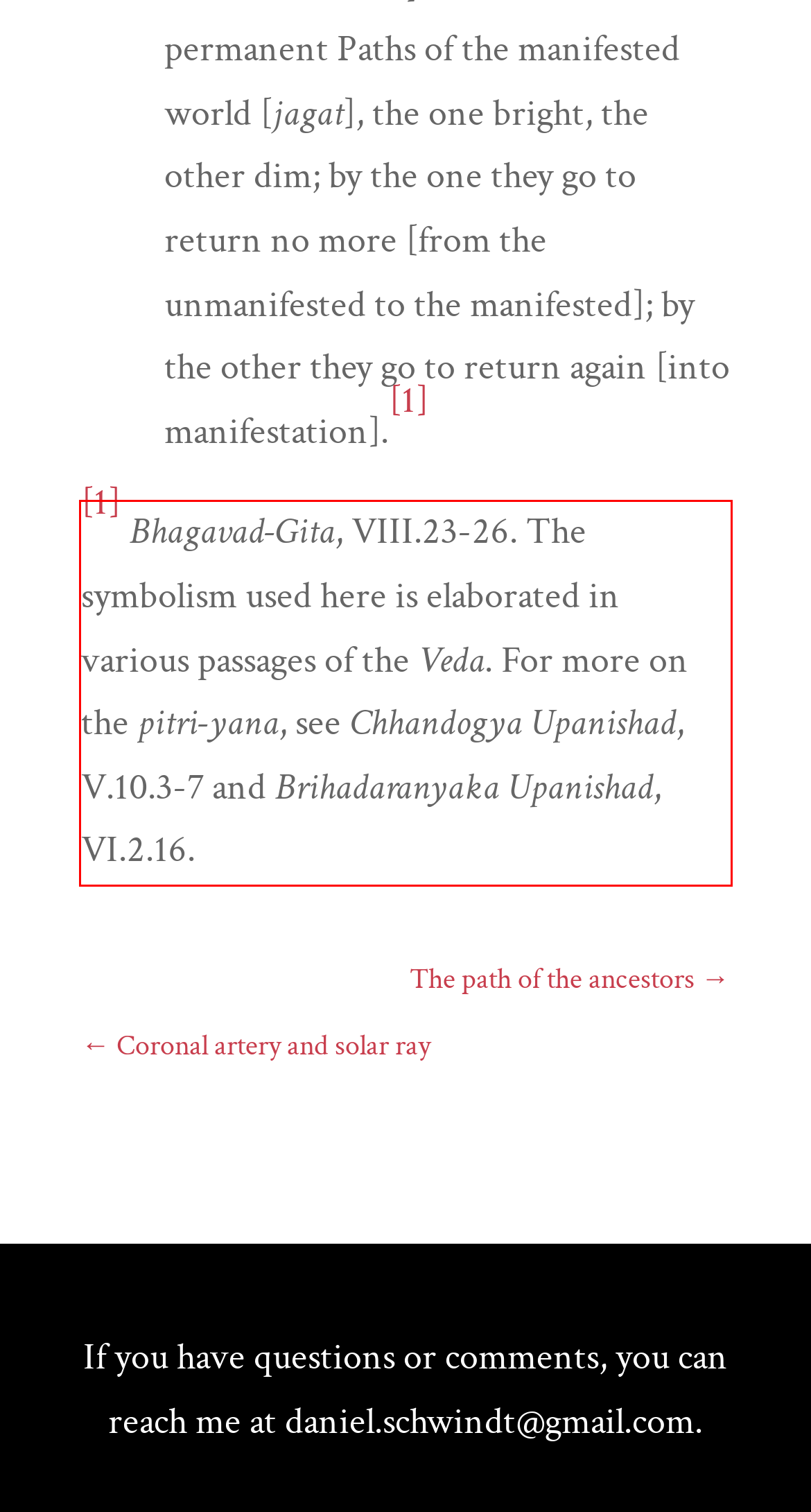Please identify the text within the red rectangular bounding box in the provided webpage screenshot.

[1] Bhagavad-Gita, VIII.23-26. The symbolism used here is elaborated in various passages of the Veda. For more on the pitri-yana, see Chhandogya Upanishad, V.10.3-7 and Brihadaranyaka Upanishad, VI.2.16.